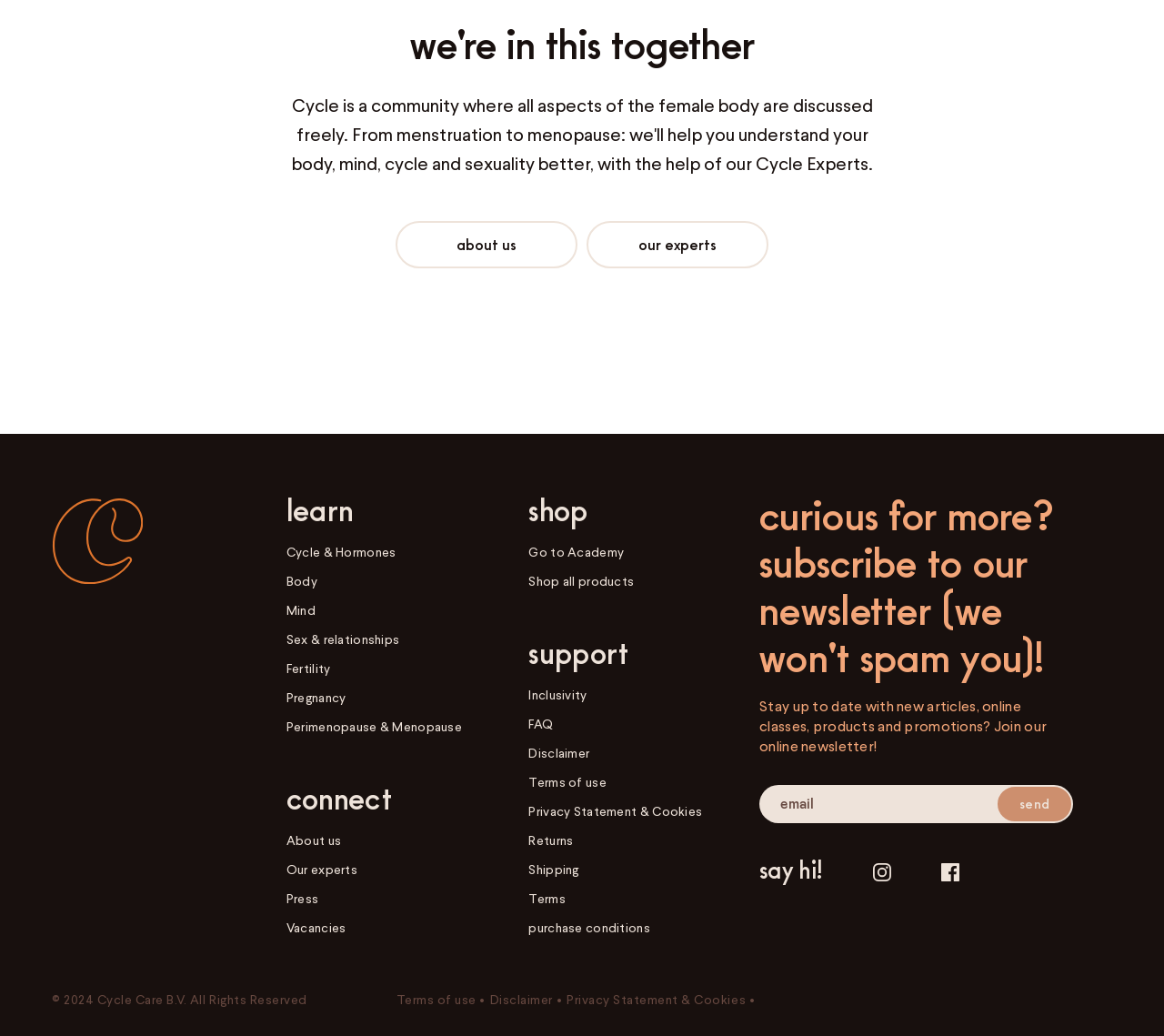Find the bounding box of the UI element described as follows: "Our experts".

[0.505, 0.215, 0.659, 0.257]